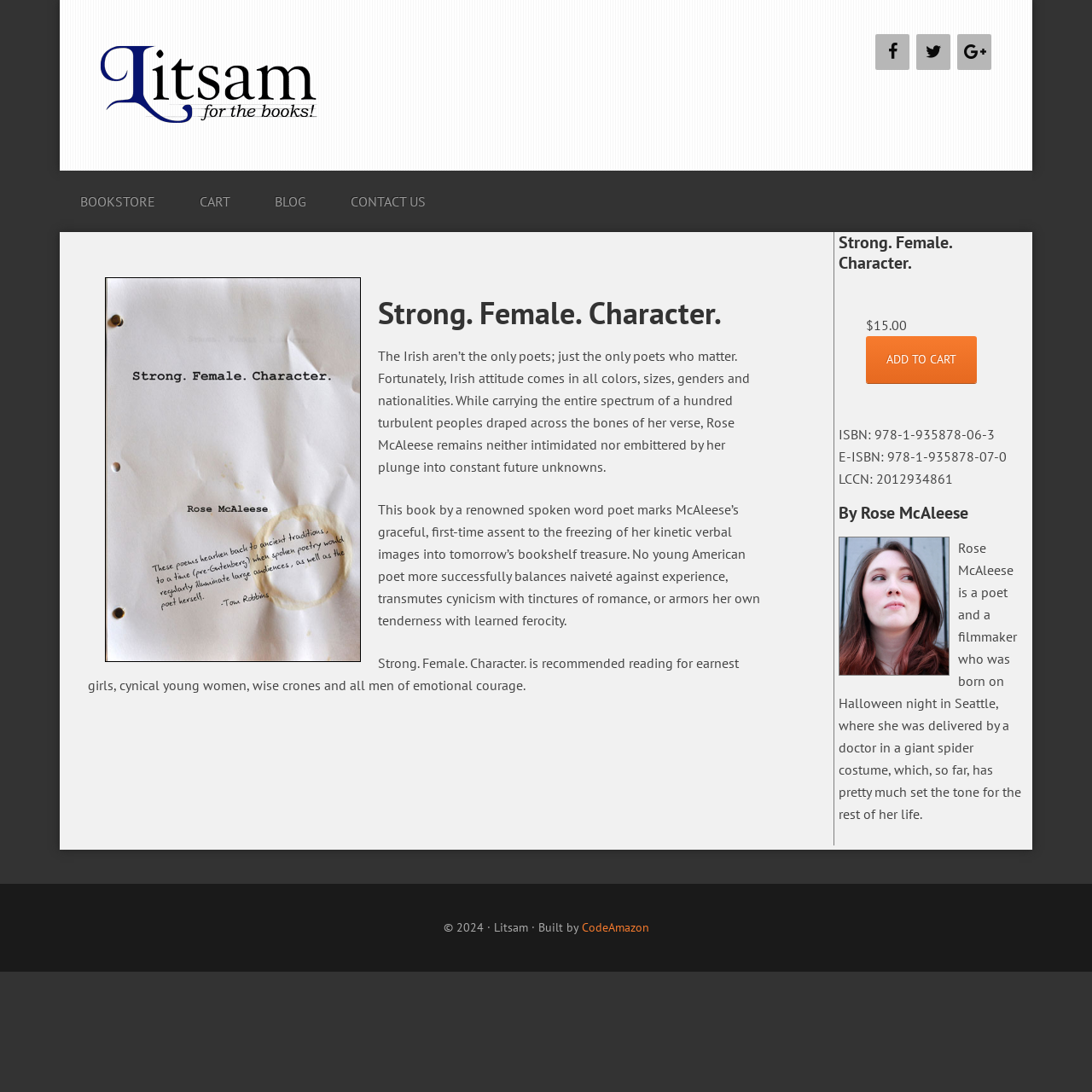Using details from the image, please answer the following question comprehensively:
What is the title of the book?

I found the title of the book by looking at the heading element with the text 'Strong. Female. Character.' which appears multiple times on the webpage, indicating its importance.